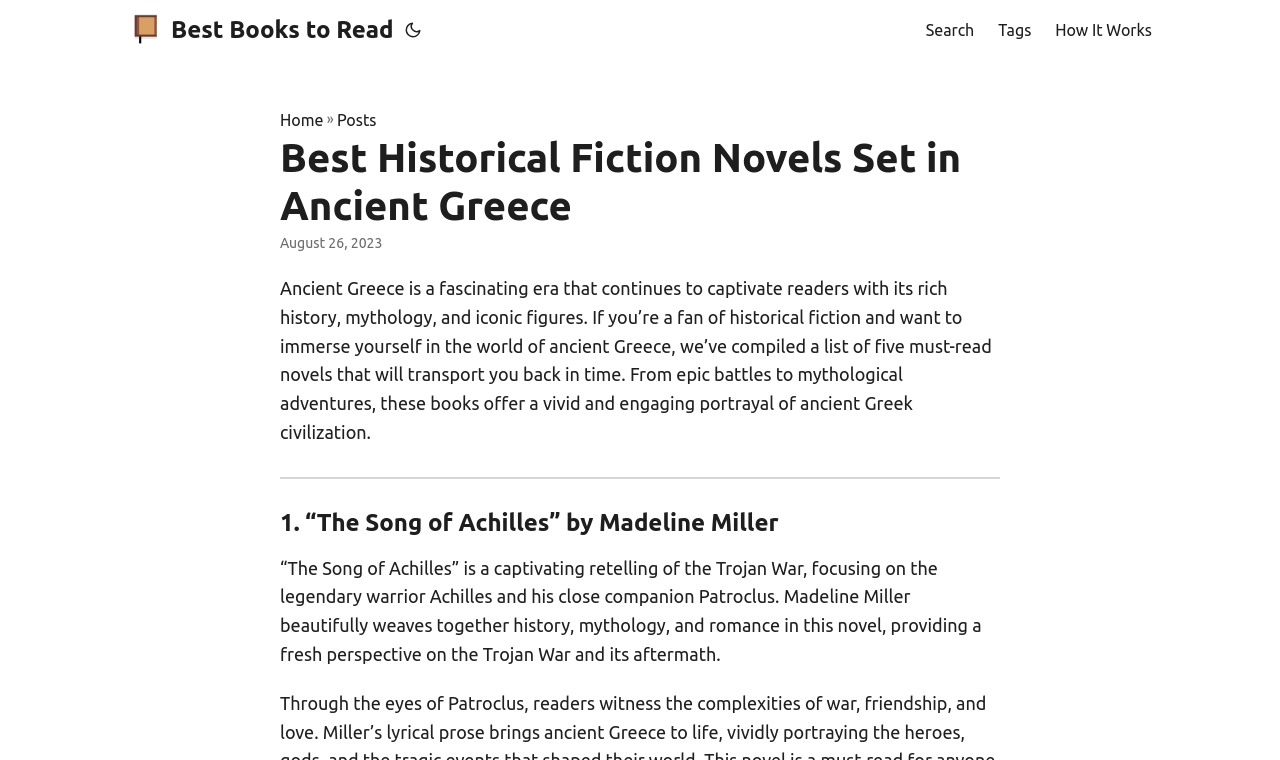Locate the bounding box of the UI element described by: "Best Books to Read" in the given webpage screenshot.

[0.1, 0.0, 0.307, 0.079]